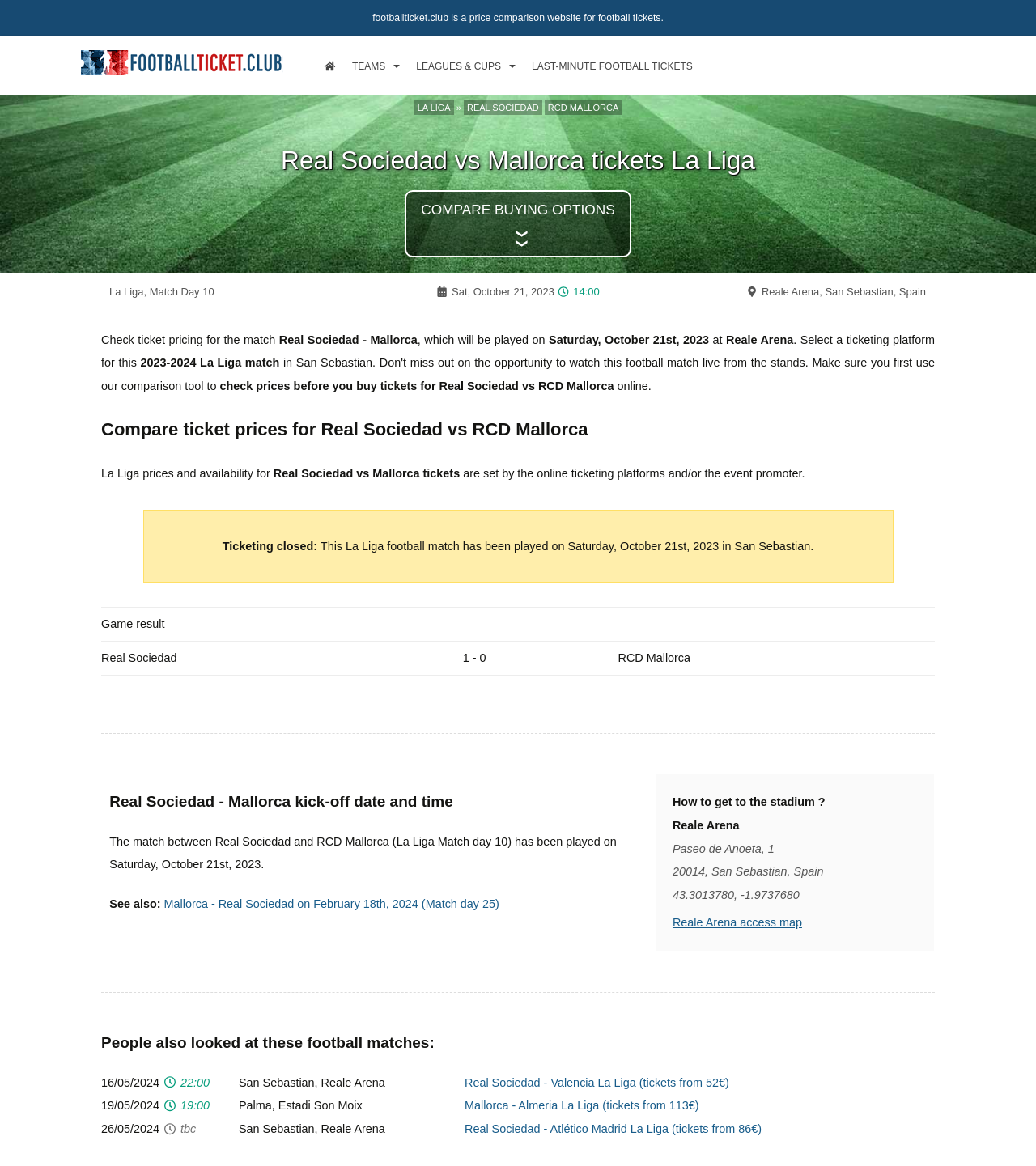Respond to the question below with a single word or phrase:
What is the league in which the match is taking place?

La Liga